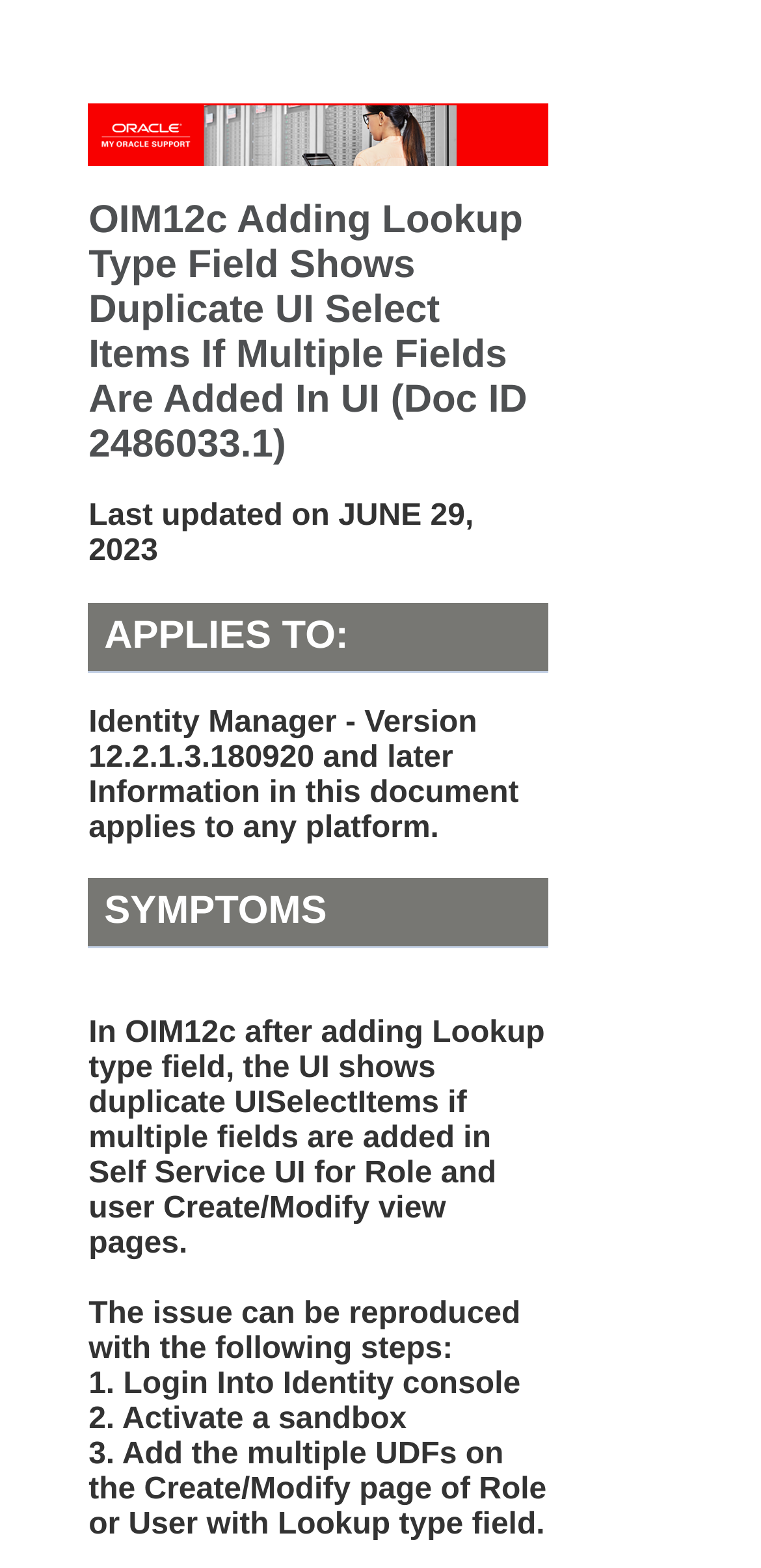Generate an in-depth caption that captures all aspects of the webpage.

The webpage is a technical document detailing an issue with Oracle Identity Manager (OIM) version 12.2.1.3.180920 and later. At the top, there is a banner with the title "My Oracle Support Banner" accompanied by an image. Below the banner, the title "OIM12c Adding Lookup Type Field Shows Duplicate UI Select Items If Multiple Fields Are Added In UI (Doc ID 2486033.1)" is prominently displayed.

On the left side, there is a section with the last updated date, "JUNE 29, 2023". Below this, the document's scope is defined, stating that it applies to "Identity Manager - Version 12.2.1.3.180920 and later" on any platform.

The main content of the document is divided into sections, including "SYMPTOMS", which describes the issue where duplicate UI select items appear when adding multiple fields with a Lookup type field in the Self Service UI for Role and user Create/Modify view pages. The section provides step-by-step instructions to reproduce the issue, including logging into the Identity console, activating a sandbox, and adding multiple user-defined fields (UDFs) on the Create/Modify page of Role or User with a Lookup type field.